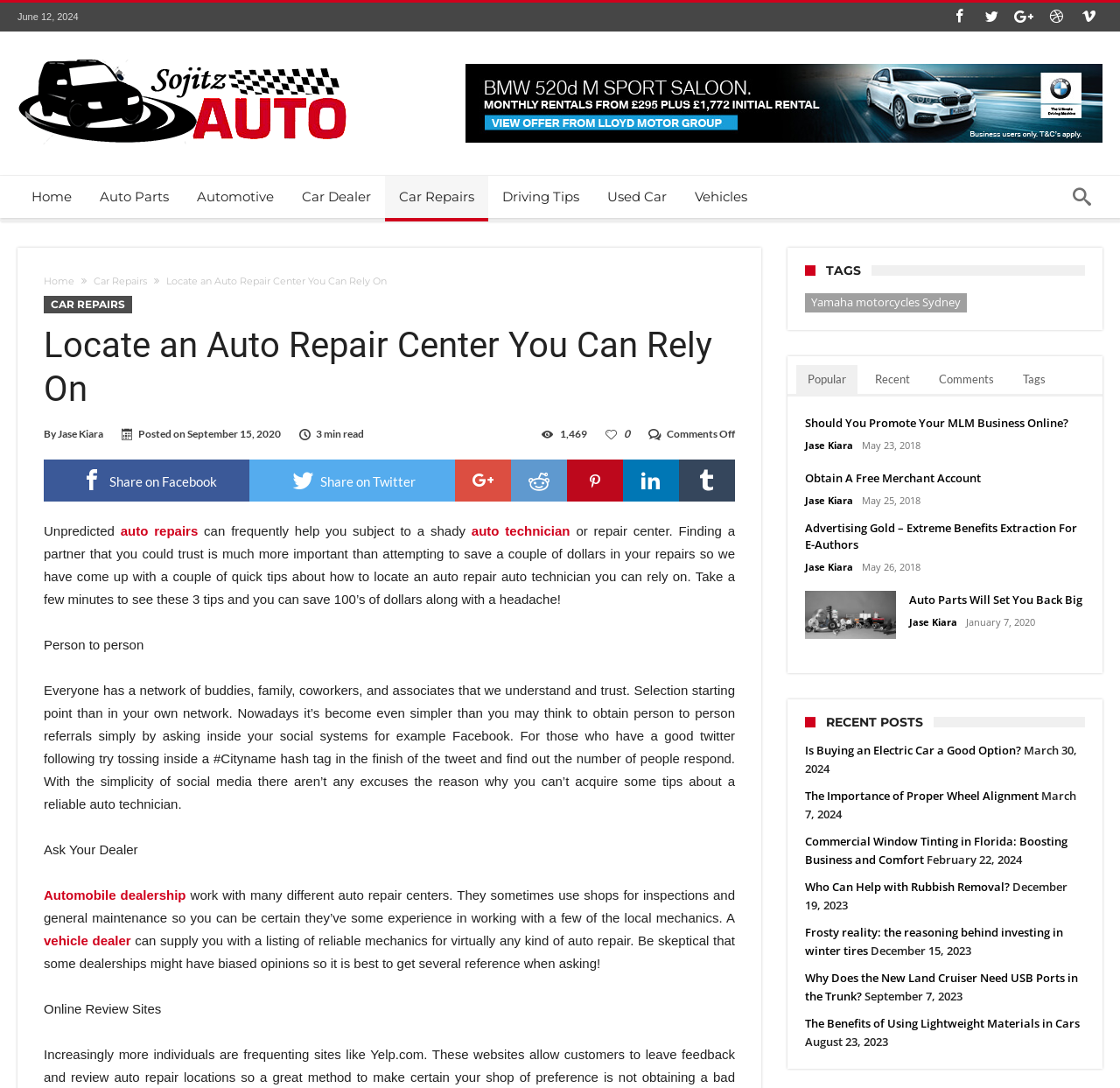Extract the top-level heading from the webpage and provide its text.

Locate an Auto Repair Center You Can Rely On